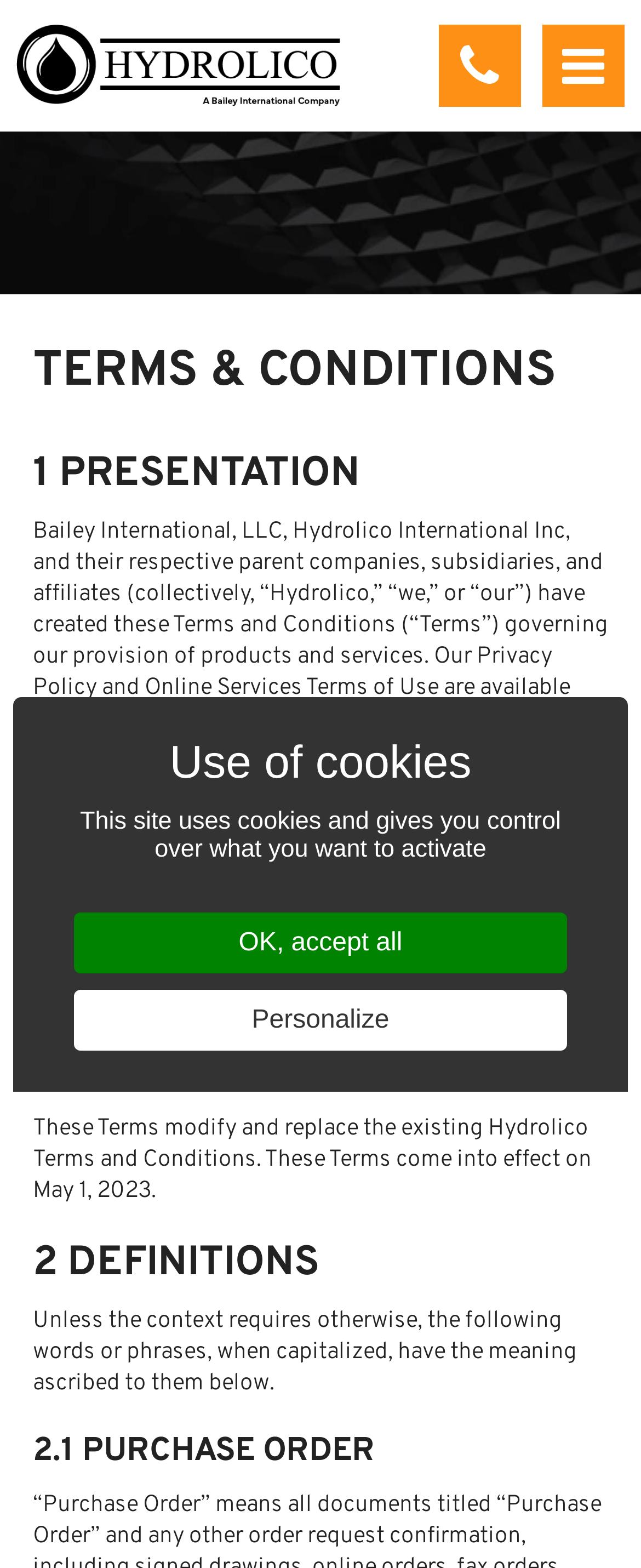What is the main heading displayed on the webpage? Please provide the text.

TERMS & CONDITIONS